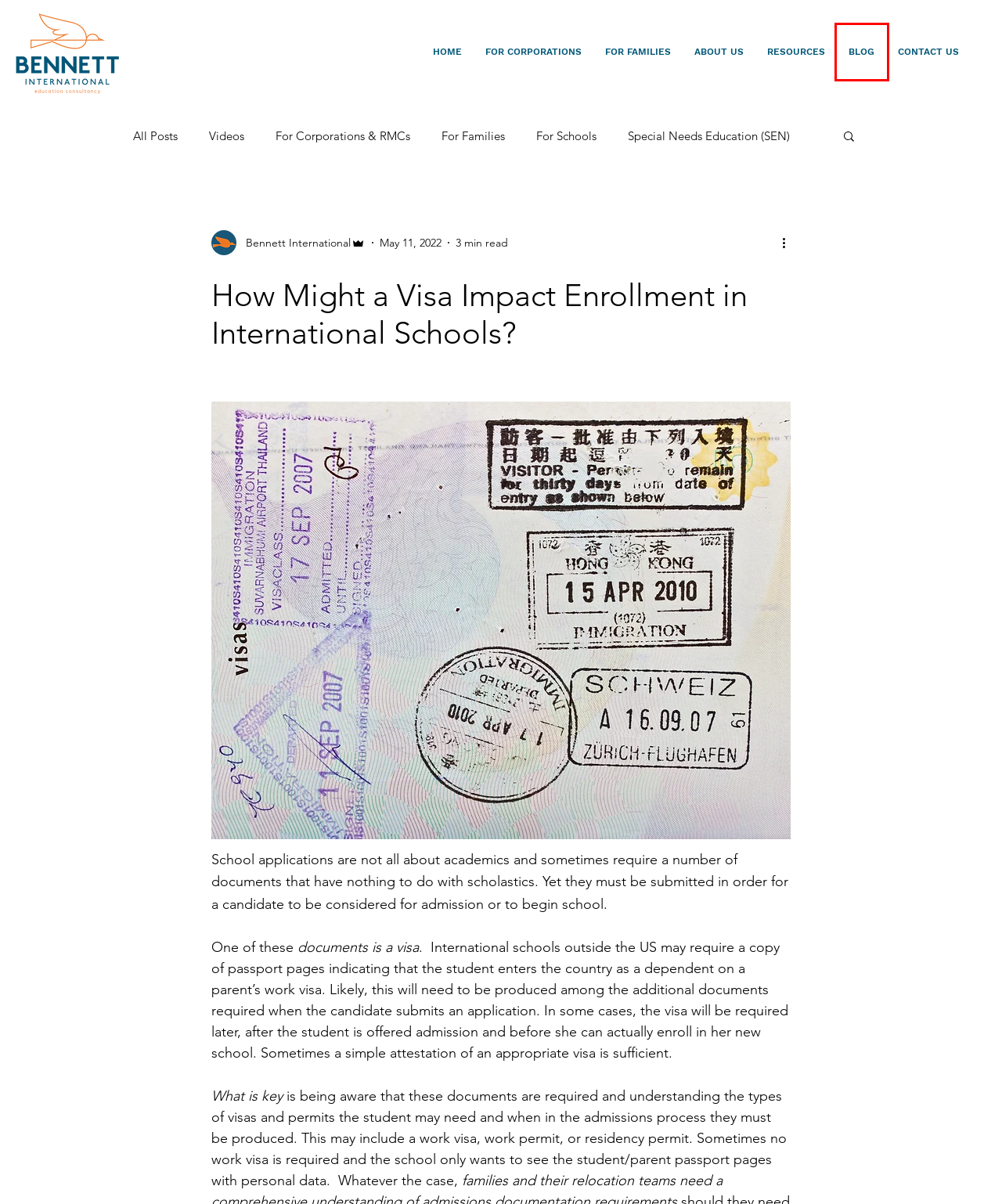You are presented with a screenshot of a webpage containing a red bounding box around an element. Determine which webpage description best describes the new webpage after clicking on the highlighted element. Here are the candidates:
A. For Schools
B. Videos
C. Contact Us | Bennett International
D. Bennett International Education Consultancy
E. For Corporations | Bennett International
F. Special Needs Education (SEN)
G. Blog | Bennett International
H. For Families | Bennett International

G